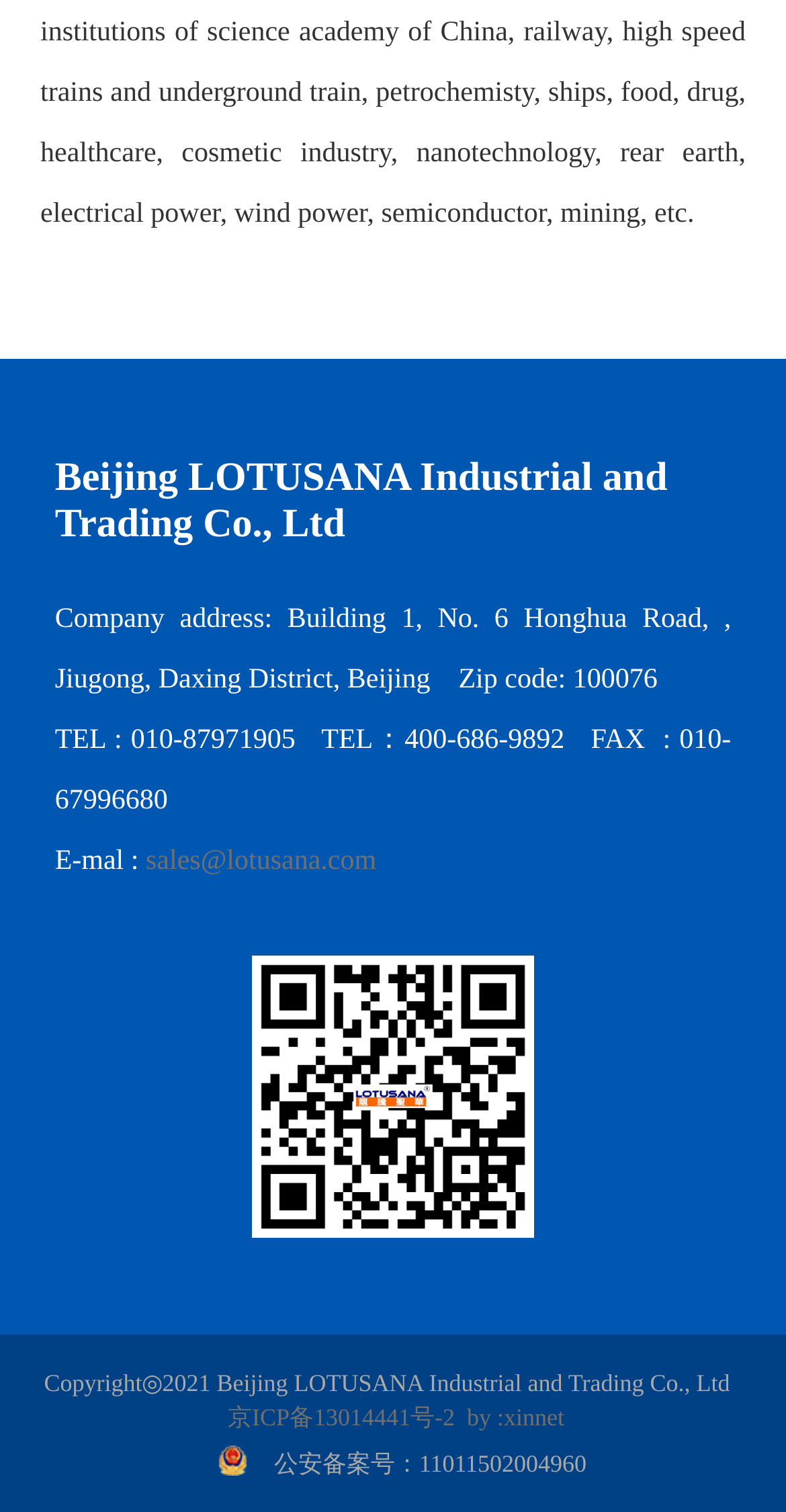Find the bounding box coordinates corresponding to the UI element with the description: "by :xinnet". The coordinates should be formatted as [left, top, right, bottom], with values as floats between 0 and 1.

[0.594, 0.928, 0.718, 0.947]